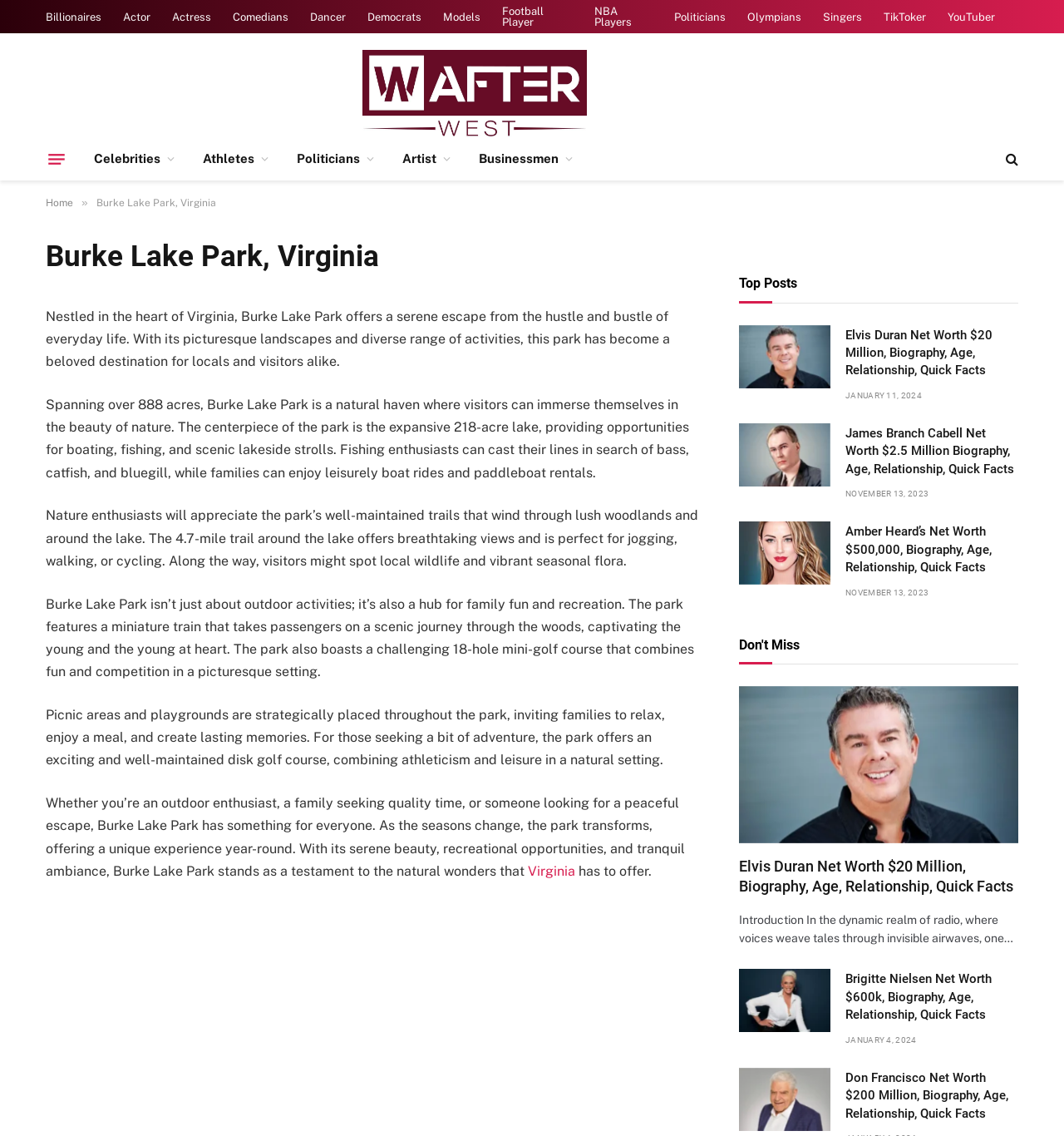Show the bounding box coordinates of the region that should be clicked to follow the instruction: "Click on the 'Celebrities' link."

[0.075, 0.121, 0.177, 0.159]